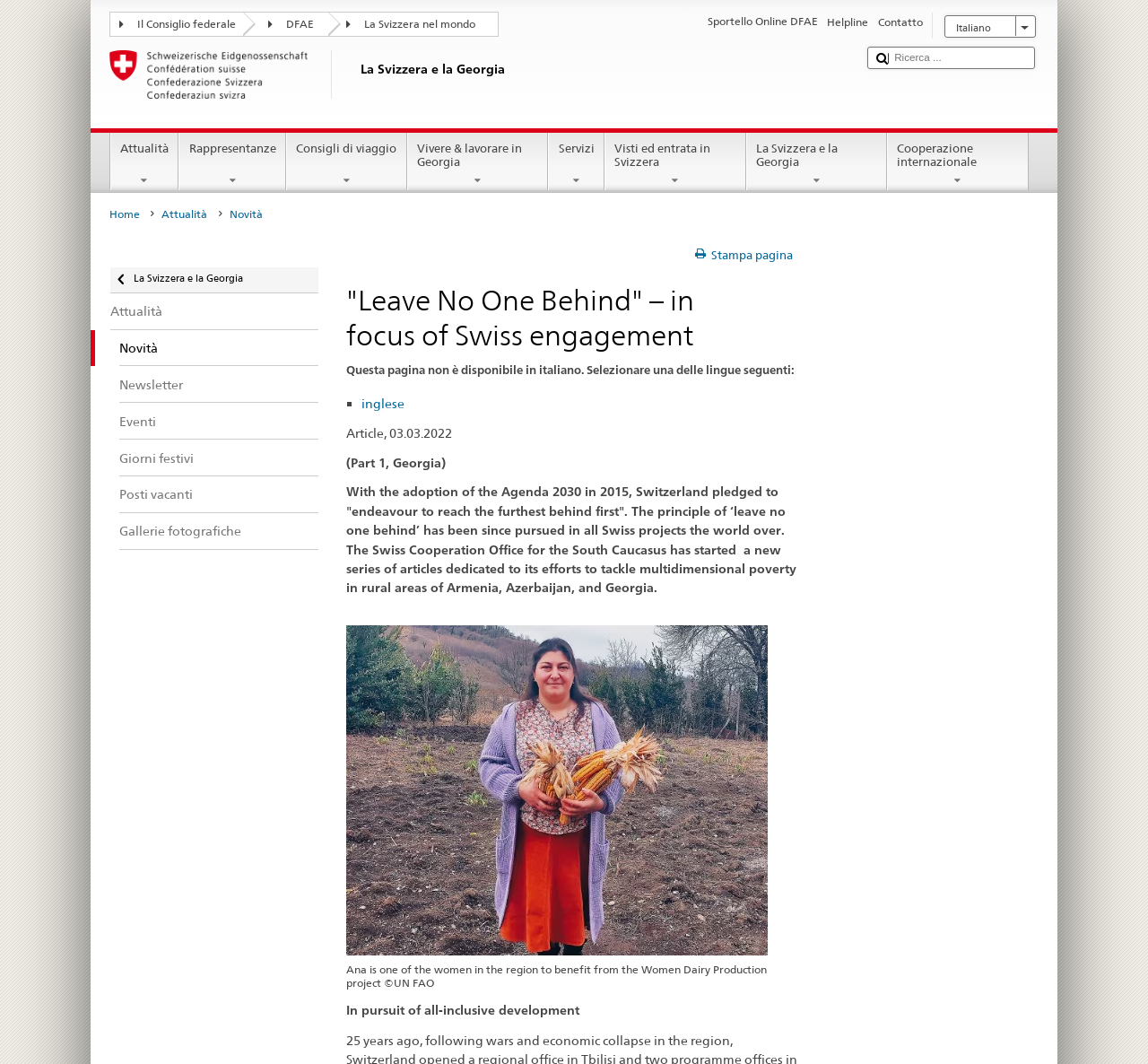What is the name of the organization mentioned in the figure caption?
Please answer the question as detailed as possible based on the image.

The figure caption mentions '©UN FAO', indicating that this is the organization being referred to.